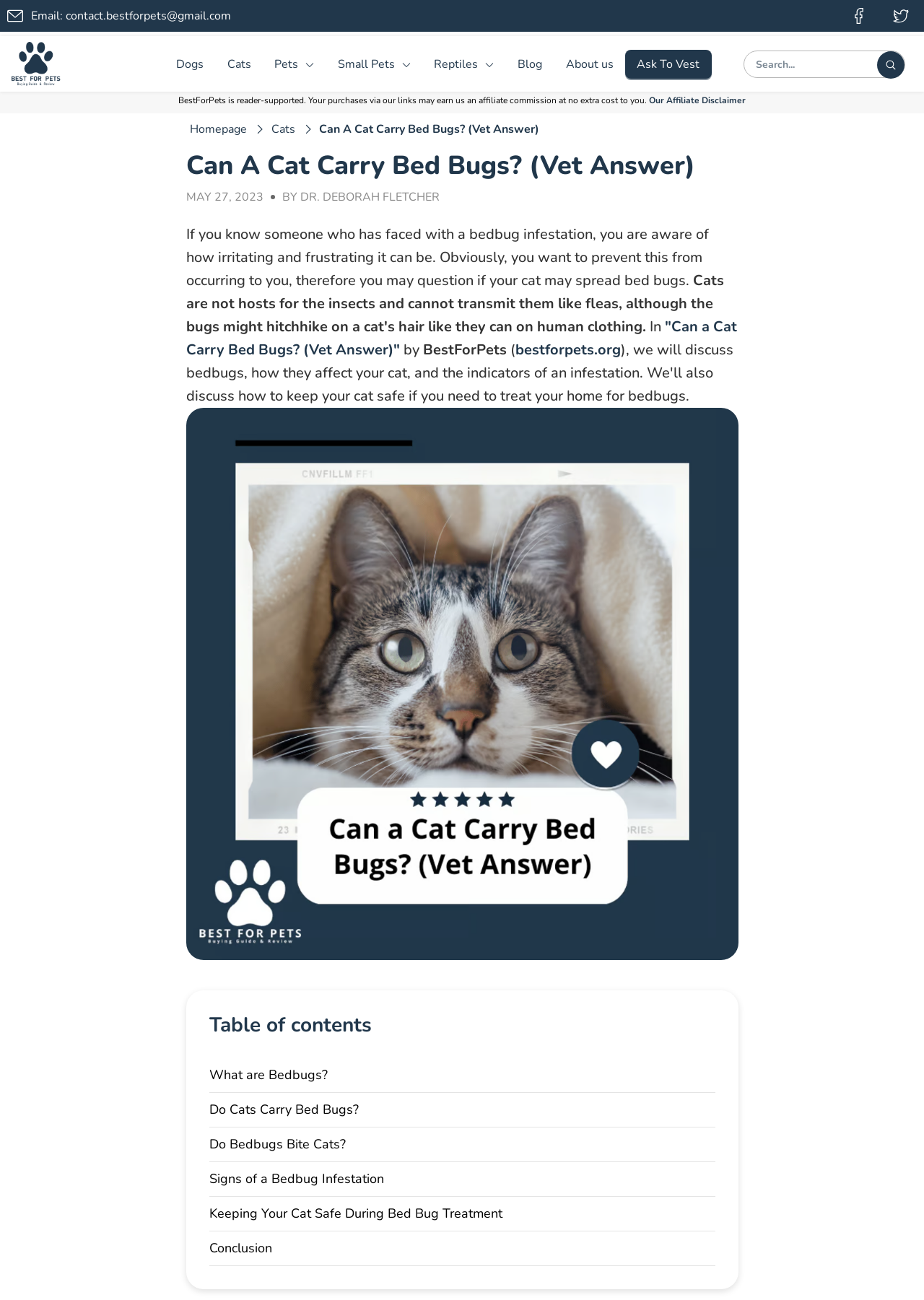What is the purpose of this article?
Look at the image and answer with only one word or phrase.

To inform about bed bugs and cats